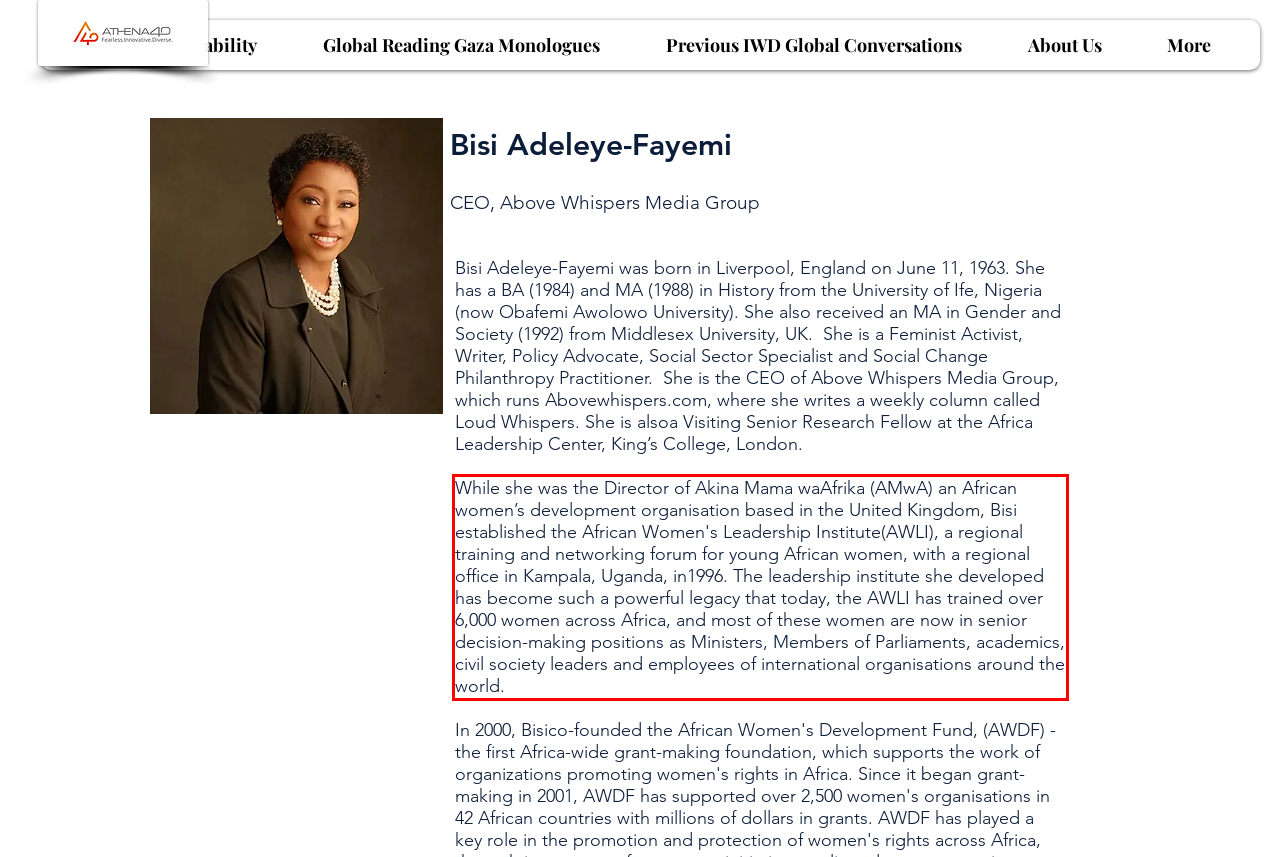You have a screenshot of a webpage where a UI element is enclosed in a red rectangle. Perform OCR to capture the text inside this red rectangle.

While she was the Director of Akina Mama waAfrika (AMwA) an African women’s development organisation based in the United Kingdom, Bisi established the African Women's Leadership Institute(AWLI), a regional training and networking forum for young African women, with a regional office in Kampala, Uganda, in1996. The leadership institute she developed has become such a powerful legacy that today, the AWLI has trained over 6,000 women across Africa, and most of these women are now in senior decision-making positions as Ministers, Members of Parliaments, academics, civil society leaders and employees of international organisations around the world.